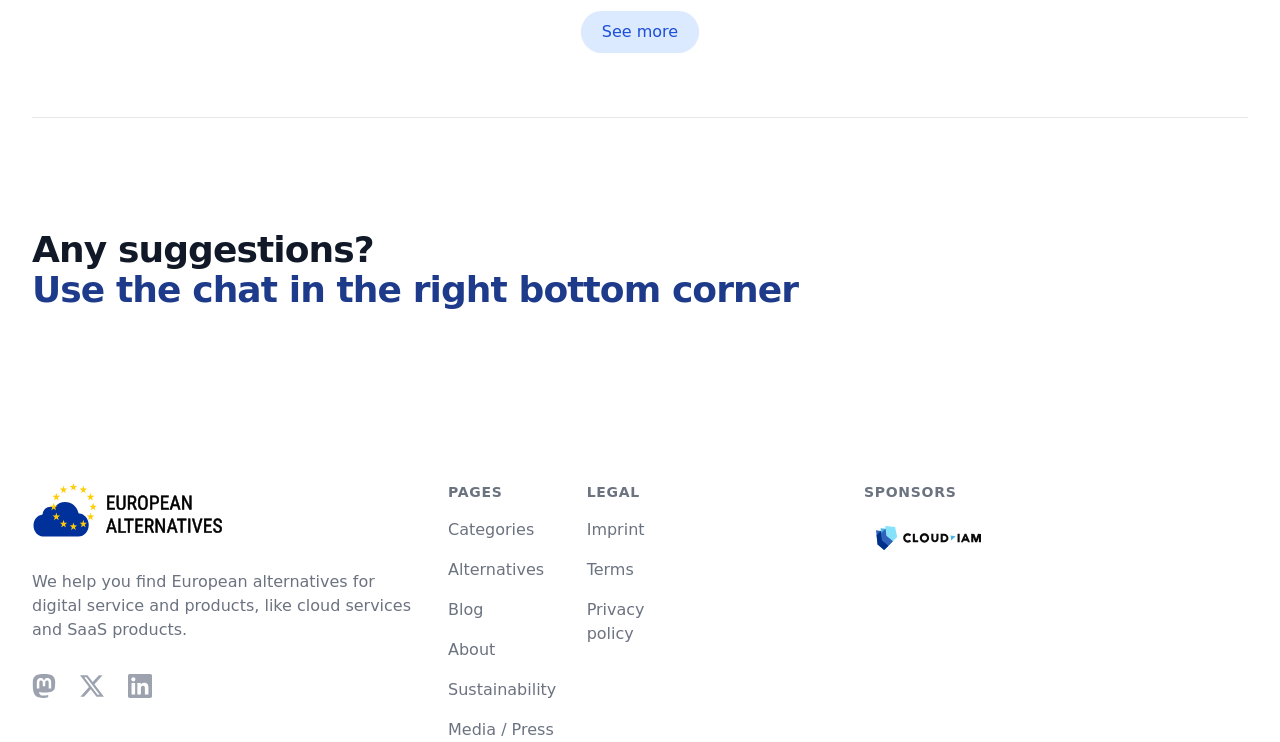Please give a one-word or short phrase response to the following question: 
What is the name of the sponsor?

Cloud IAM